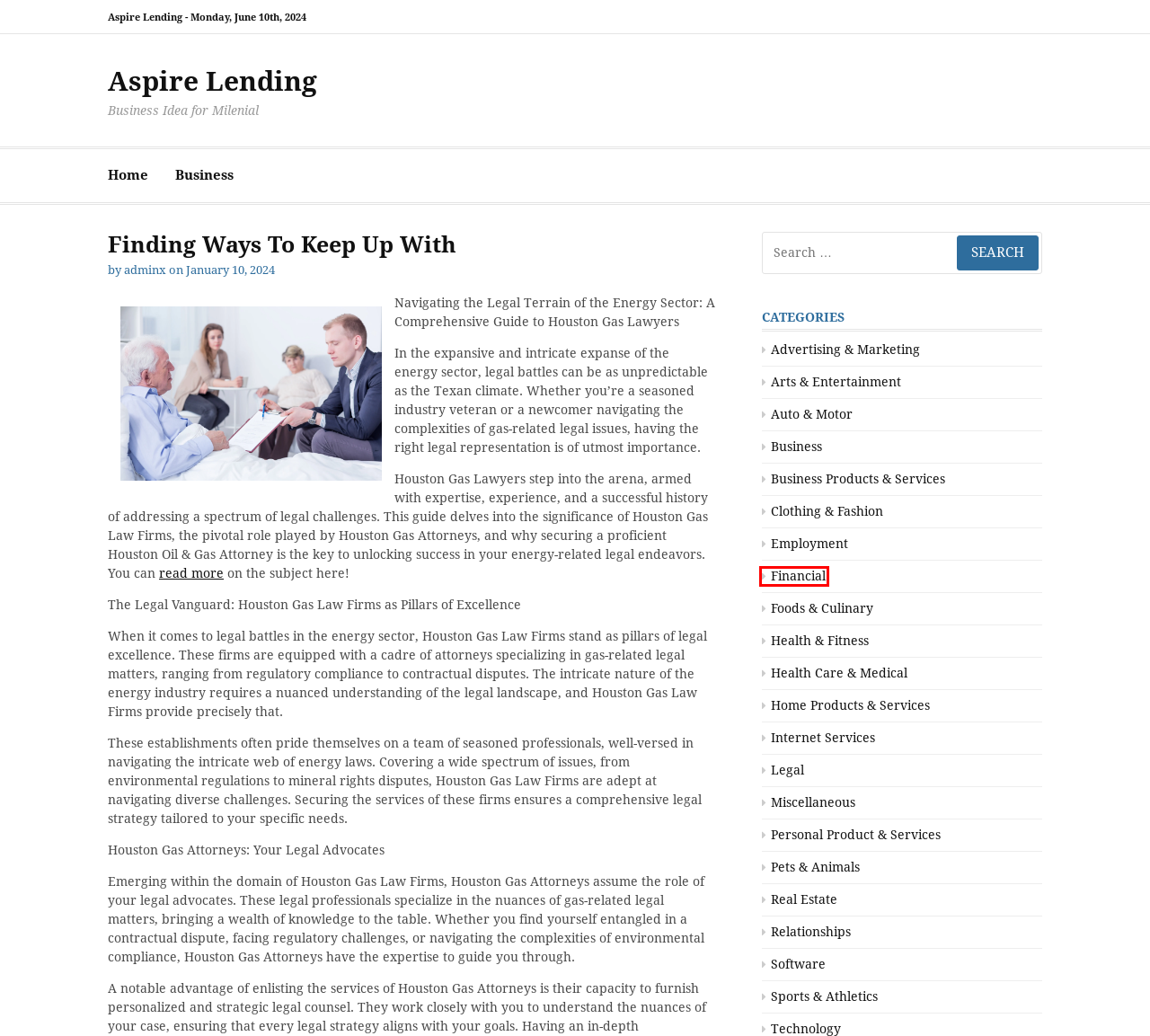Using the screenshot of a webpage with a red bounding box, pick the webpage description that most accurately represents the new webpage after the element inside the red box is clicked. Here are the candidates:
A. Foods & Culinary – Aspire Lending
B. Financial – Aspire Lending
C. Home Products & Services – Aspire Lending
D. Business Products & Services – Aspire Lending
E. Advertising & Marketing – Aspire Lending
F. Clothing & Fashion – Aspire Lending
G. Pets & Animals – Aspire Lending
H. Health Care & Medical – Aspire Lending

B